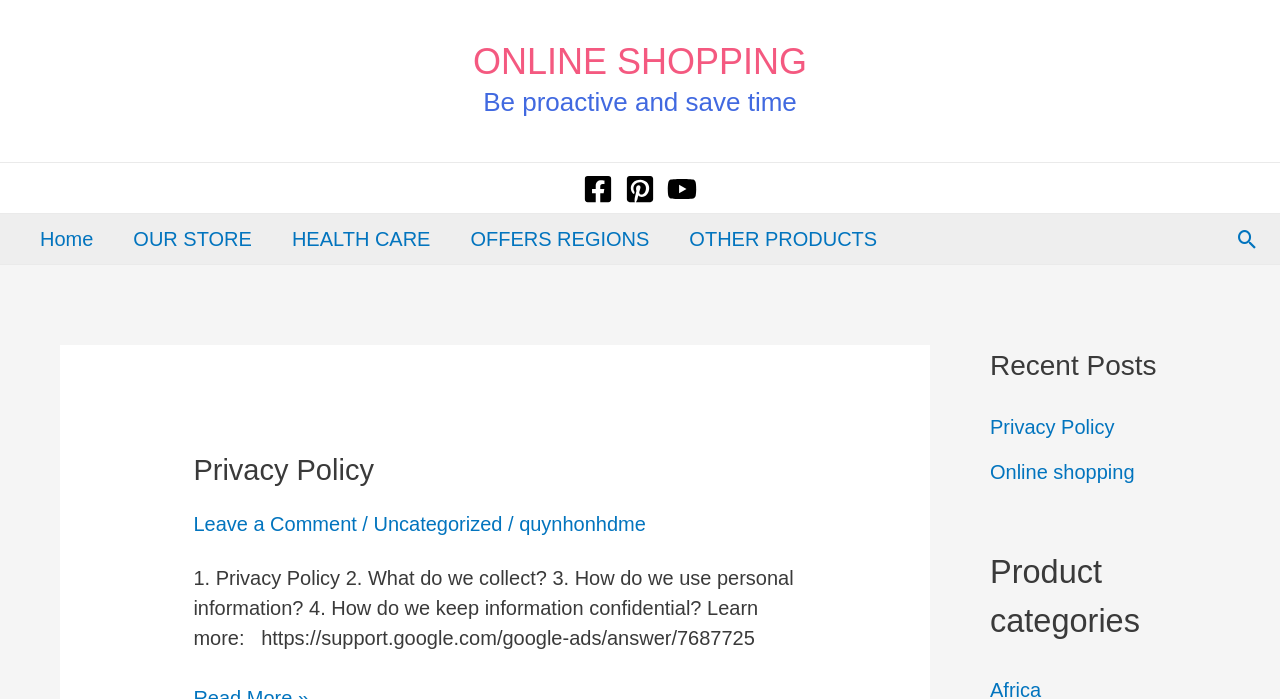Please identify the bounding box coordinates of the element's region that I should click in order to complete the following instruction: "View Recent Posts". The bounding box coordinates consist of four float numbers between 0 and 1, i.e., [left, top, right, bottom].

[0.773, 0.582, 0.953, 0.704]